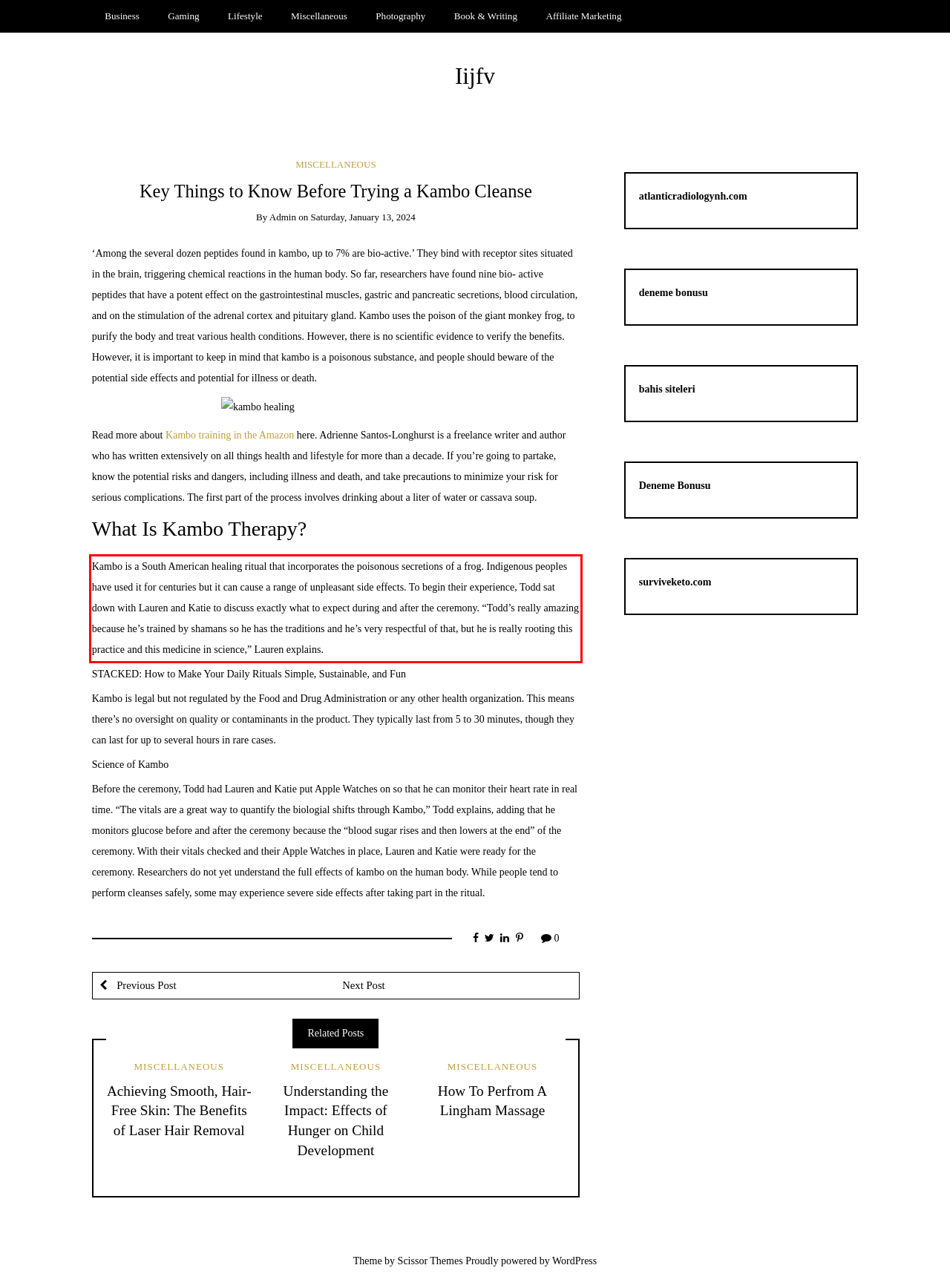Identify the red bounding box in the webpage screenshot and perform OCR to generate the text content enclosed.

Kambo is a South American healing ritual that incorporates the poisonous secretions of a frog. Indigenous peoples have used it for centuries but it can cause a range of unpleasant side effects. To begin their experience, Todd sat down with Lauren and Katie to discuss exactly what to expect during and after the ceremony. “Todd’s really amazing because he’s trained by shamans so he has the traditions and he’s very respectful of that, but he is really rooting this practice and this medicine in science,” Lauren explains.